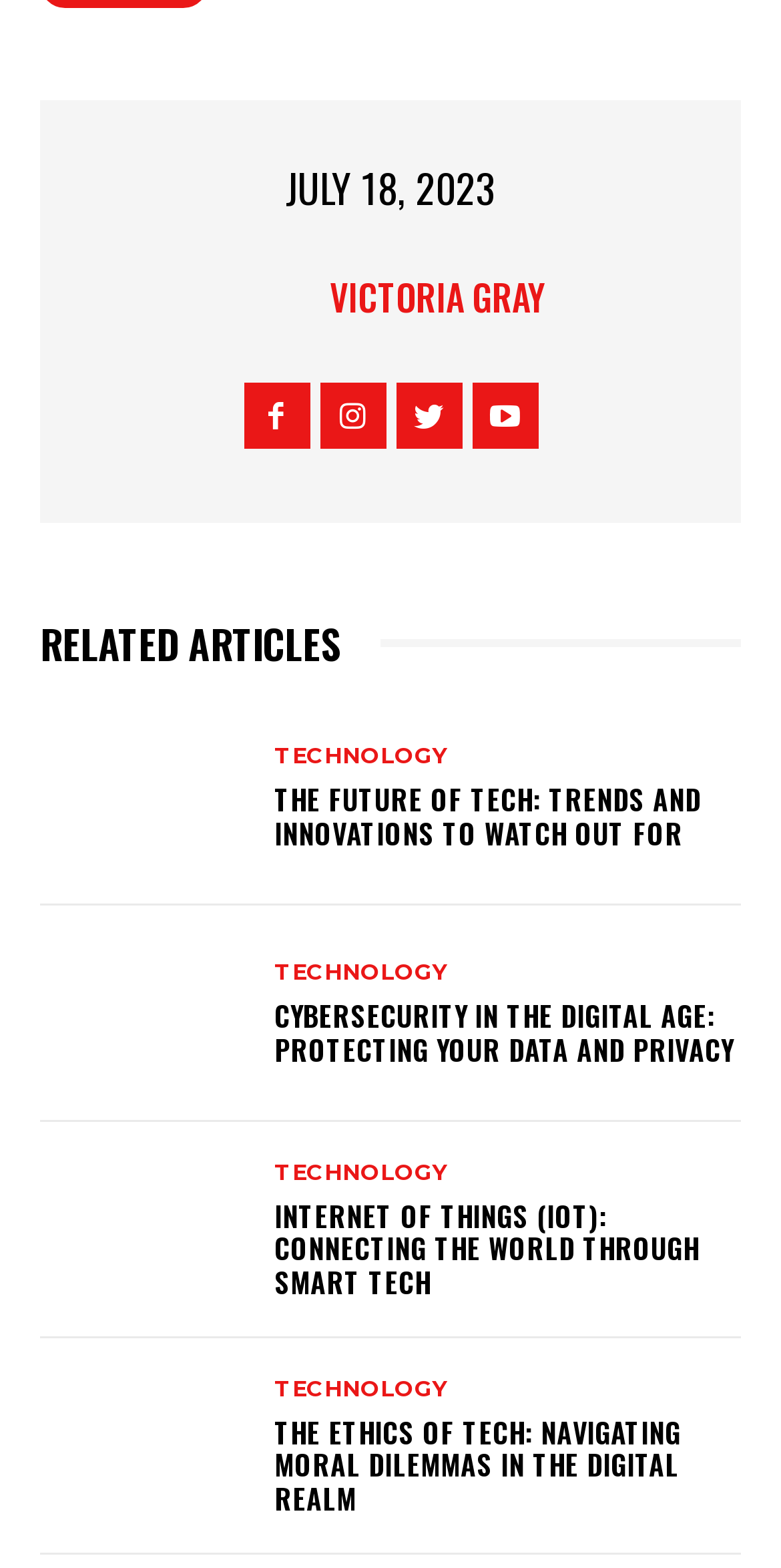Pinpoint the bounding box coordinates of the clickable area needed to execute the instruction: "Navigate to the ethics of tech article". The coordinates should be specified as four float numbers between 0 and 1, i.e., [left, top, right, bottom].

[0.051, 0.869, 0.321, 0.977]